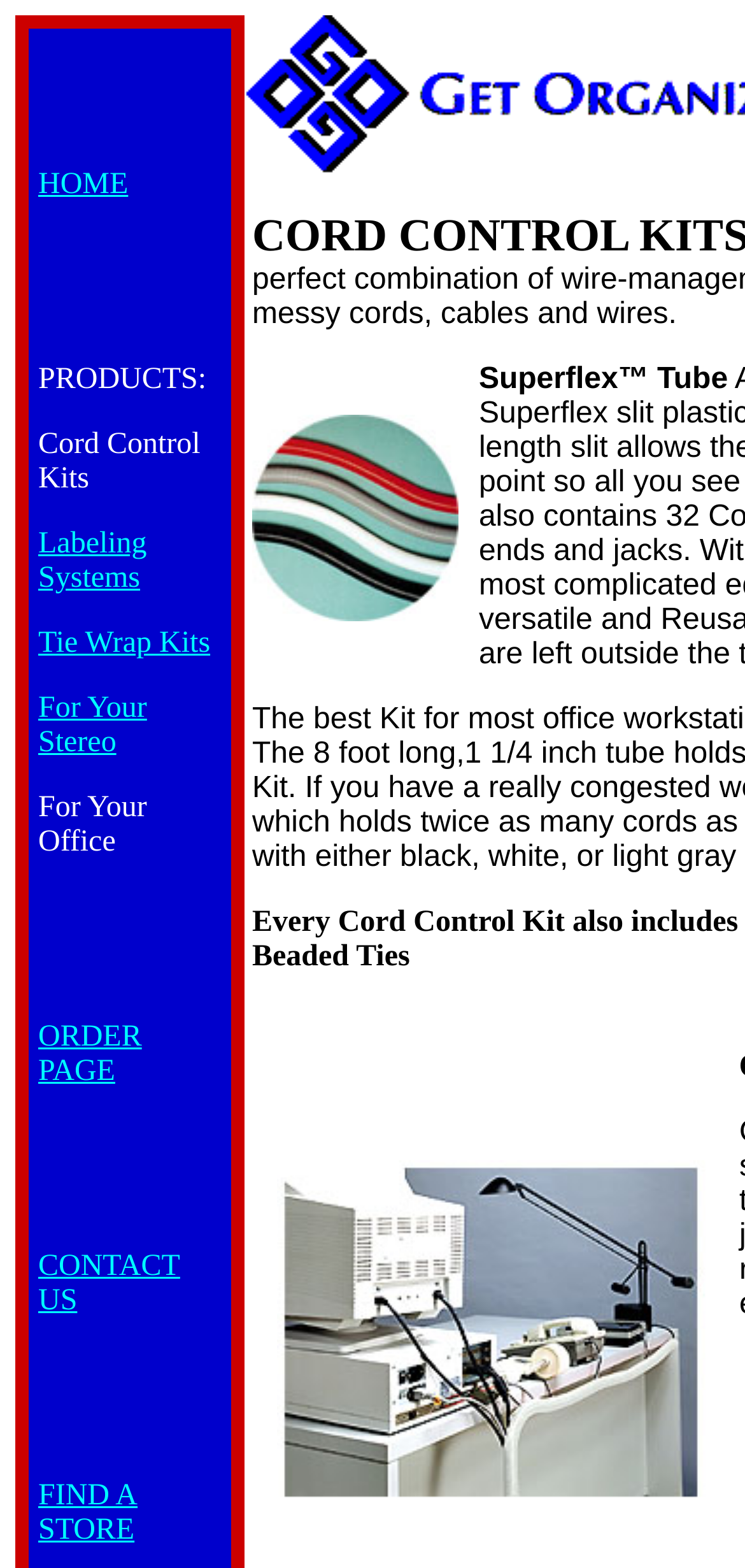Answer the question in one word or a short phrase:
What is the purpose of the webpage?

Get Organized: Office